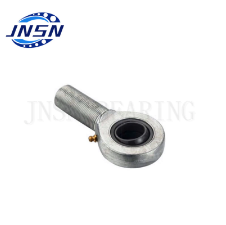Give a short answer using one word or phrase for the question:
What type of environments is this bearing suitable for?

Dynamic environments